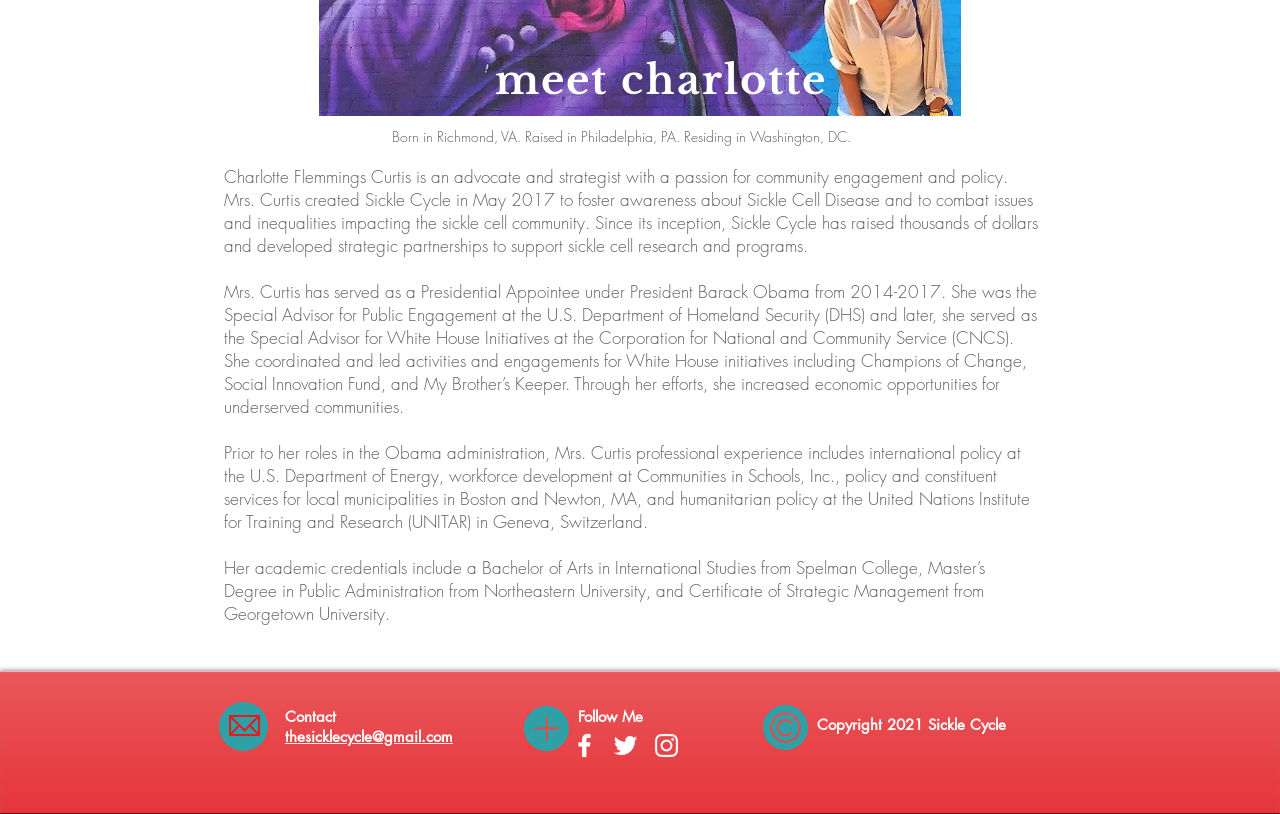Highlight the bounding box of the UI element that corresponds to this description: "aria-label="White Instagram Icon"".

[0.509, 0.897, 0.533, 0.935]